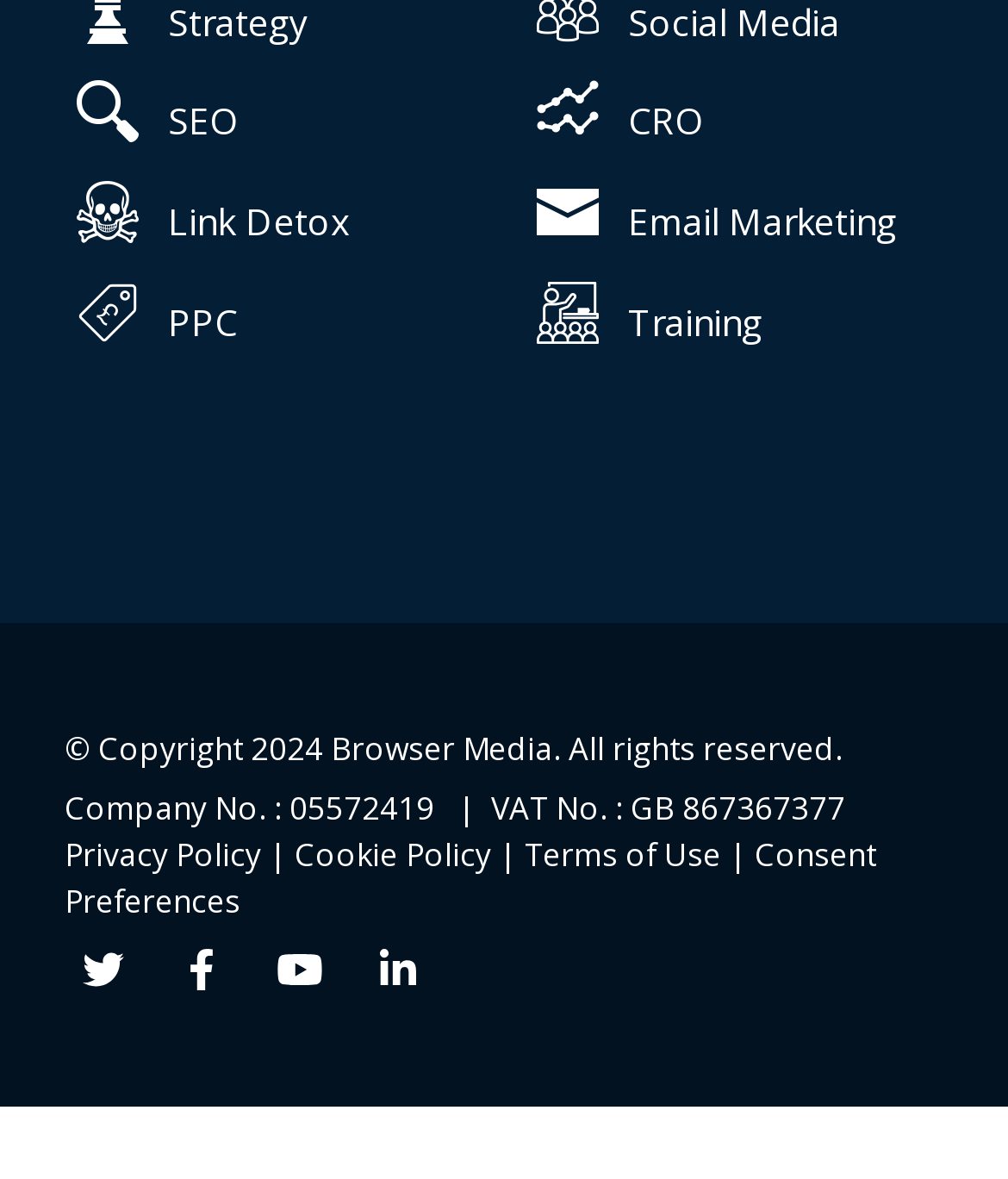How many social media links are present at the bottom of the page?
Answer the question in as much detail as possible.

I counted the social media links at the bottom of the page and found four links, namely Twitter, Facebook, YouTube, and LinkedIn.